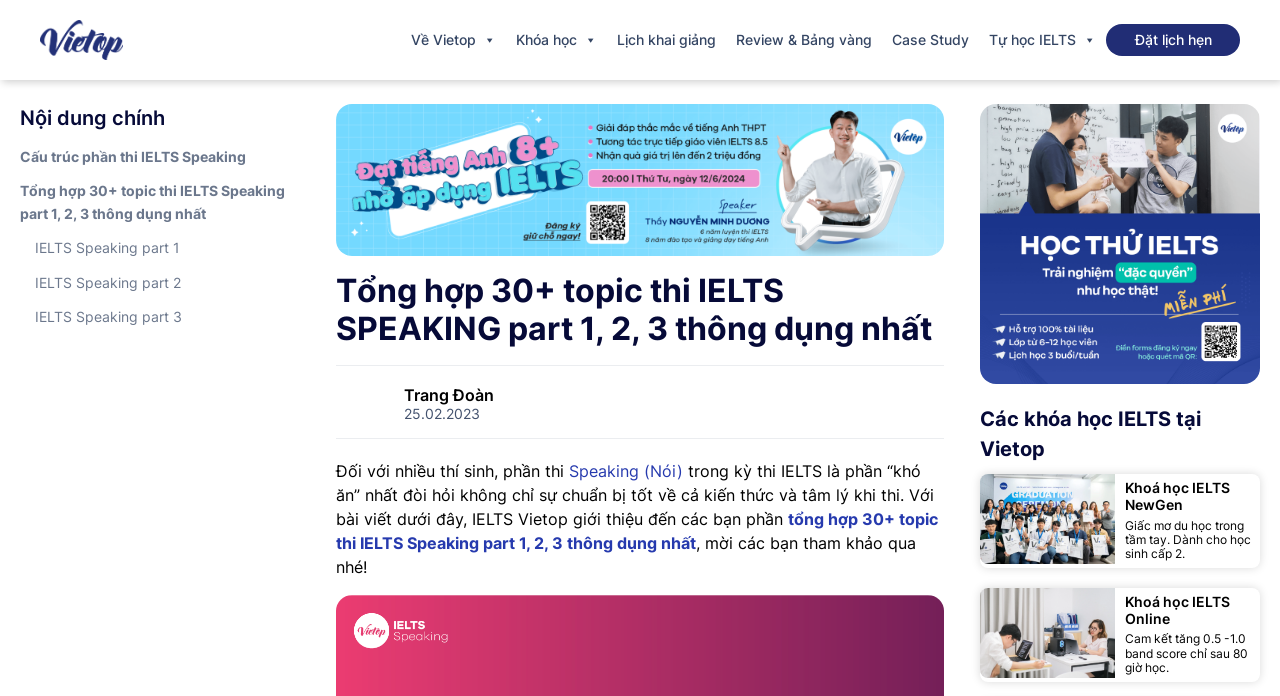Please find the bounding box coordinates of the clickable region needed to complete the following instruction: "Click on the IELTS Vietop logo". The bounding box coordinates must consist of four float numbers between 0 and 1, i.e., [left, top, right, bottom].

[0.031, 0.029, 0.096, 0.086]